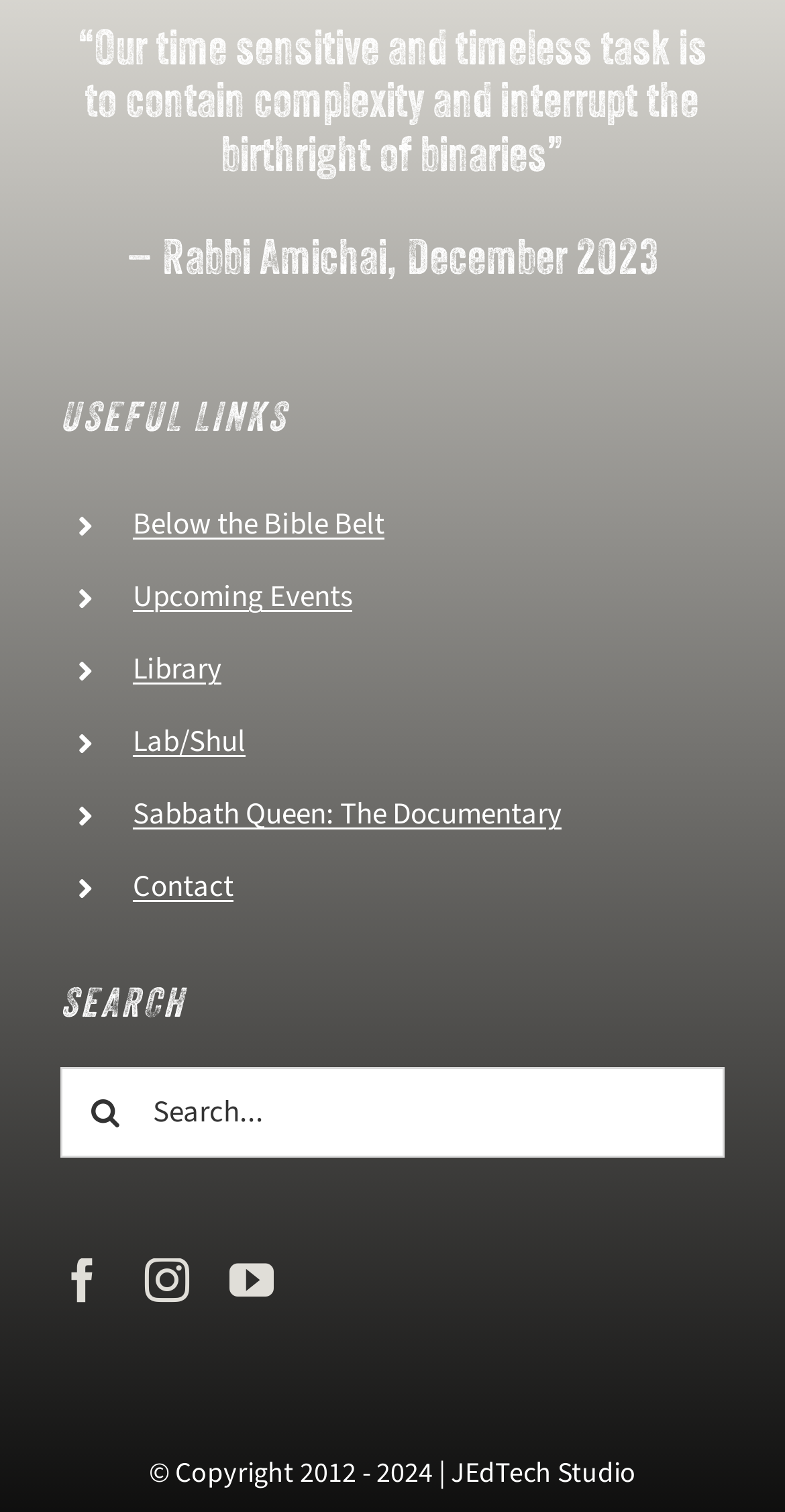Please find the bounding box coordinates of the element that needs to be clicked to perform the following instruction: "Visit the Sabbath Queen documentary page". The bounding box coordinates should be four float numbers between 0 and 1, represented as [left, top, right, bottom].

[0.169, 0.525, 0.715, 0.553]